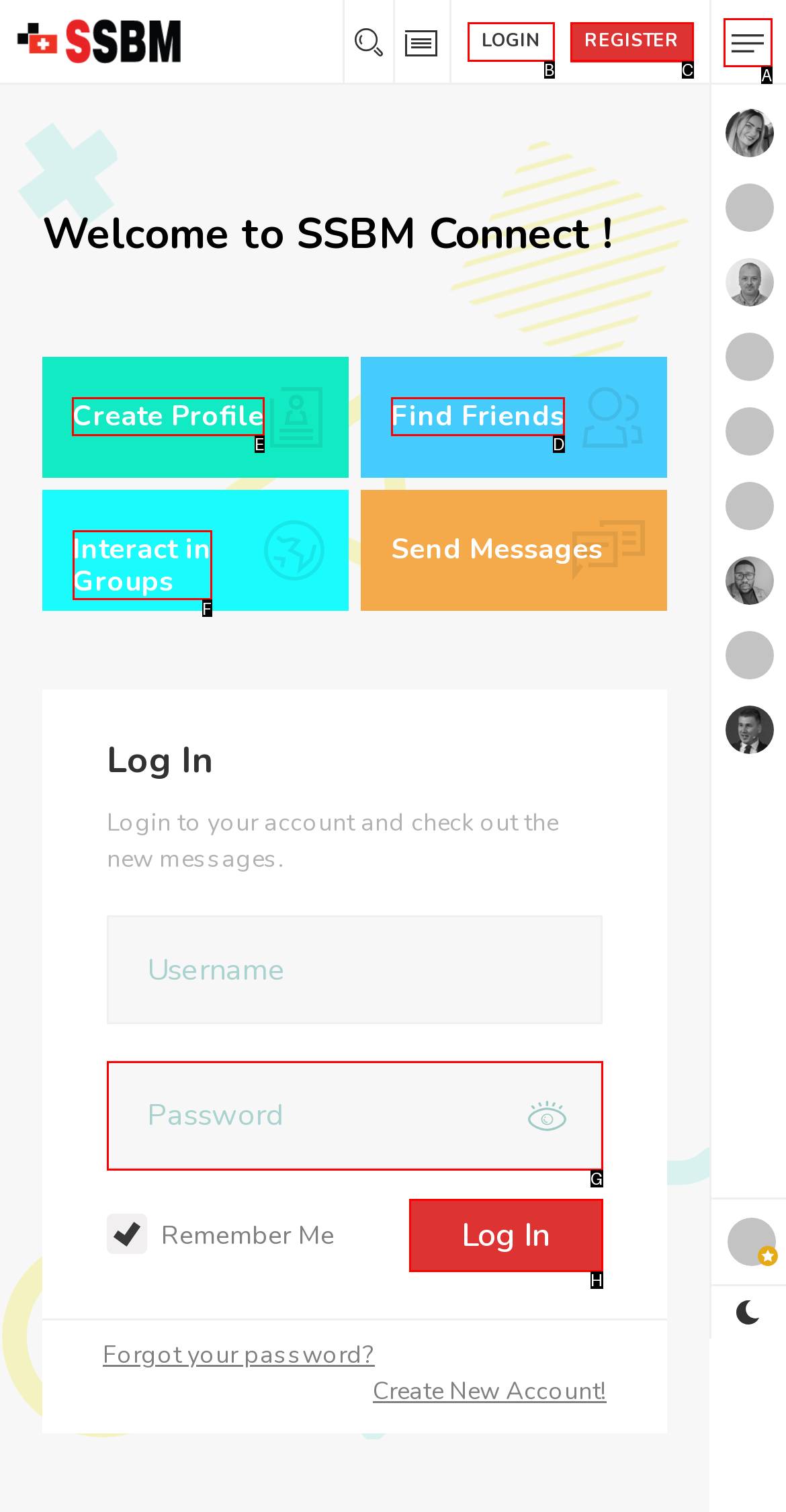Look at the highlighted elements in the screenshot and tell me which letter corresponds to the task: Click on the 'Create Profile' link.

E